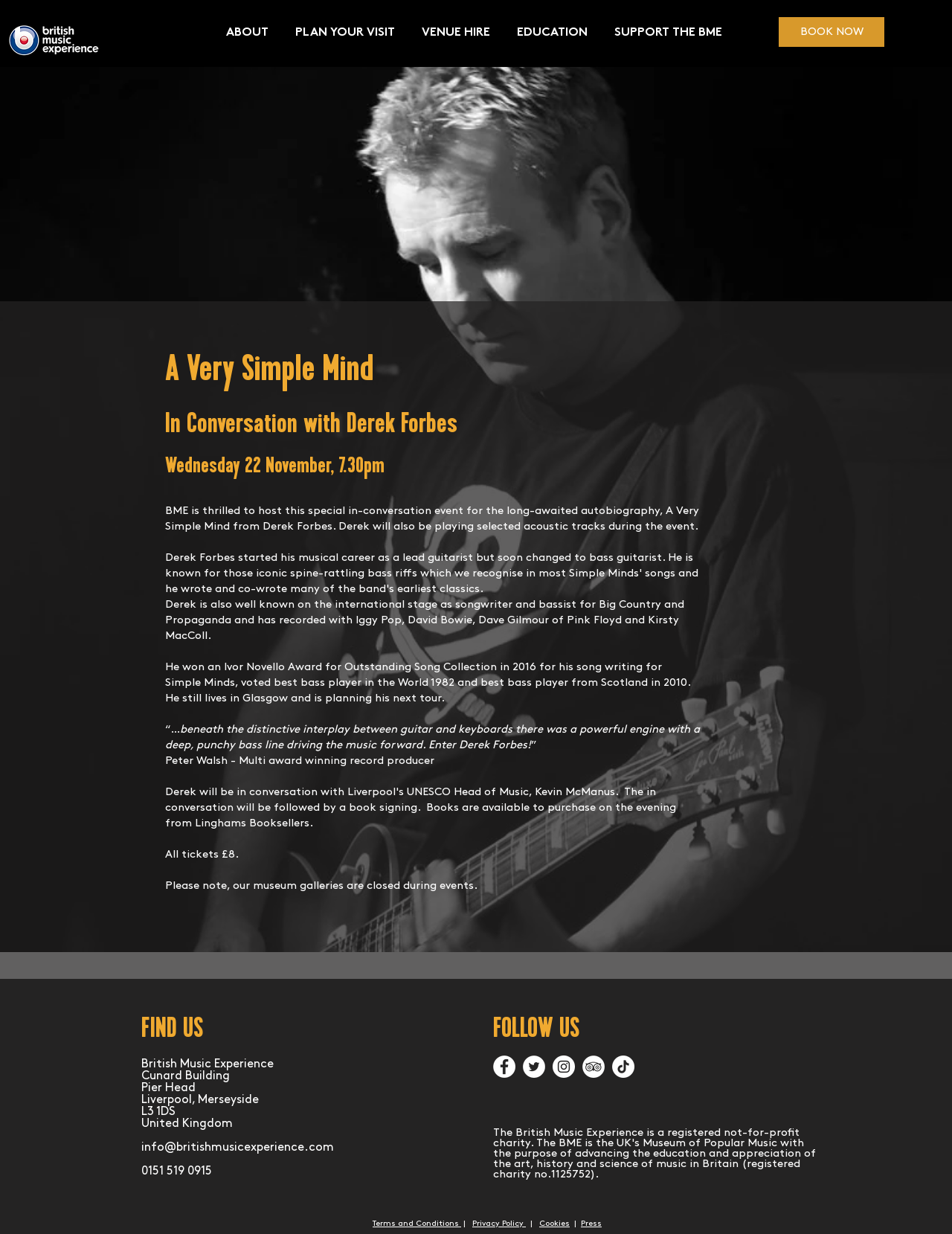Identify the primary heading of the webpage and provide its text.

A Very Simple Mind